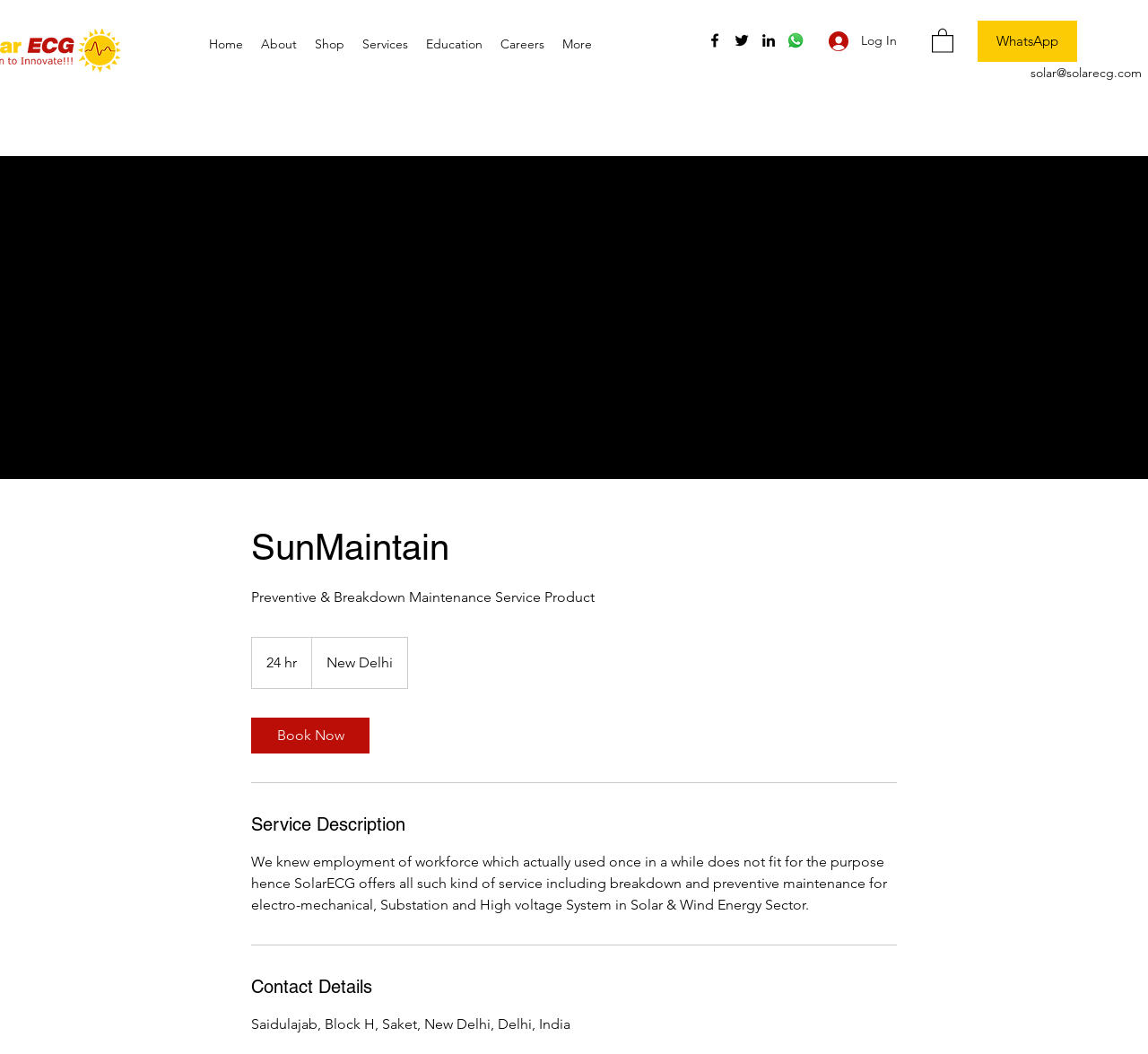Please specify the bounding box coordinates of the clickable region necessary for completing the following instruction: "Click the 'Book a Visit' button". The coordinates must consist of four float numbers between 0 and 1, i.e., [left, top, right, bottom].

None